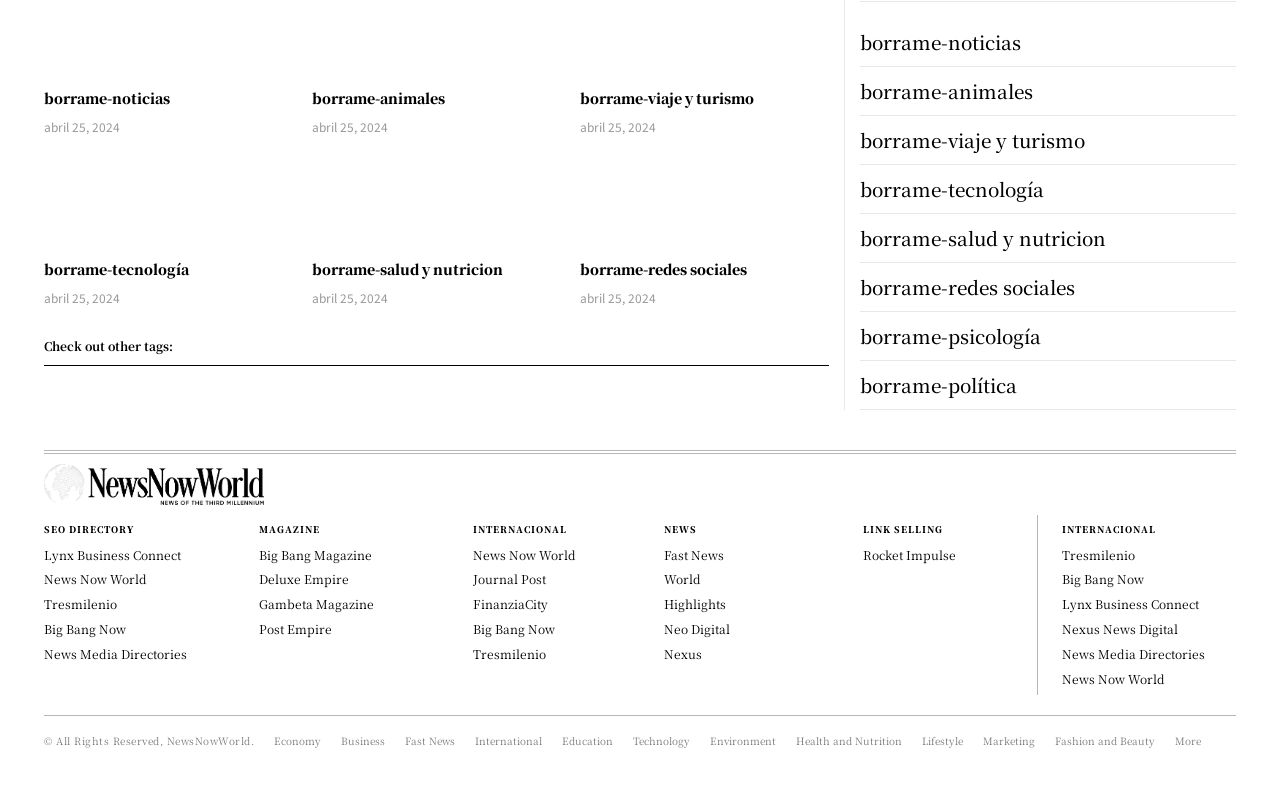How many links are there in the 'MAGAZINE' section?
Based on the image, respond with a single word or phrase.

4